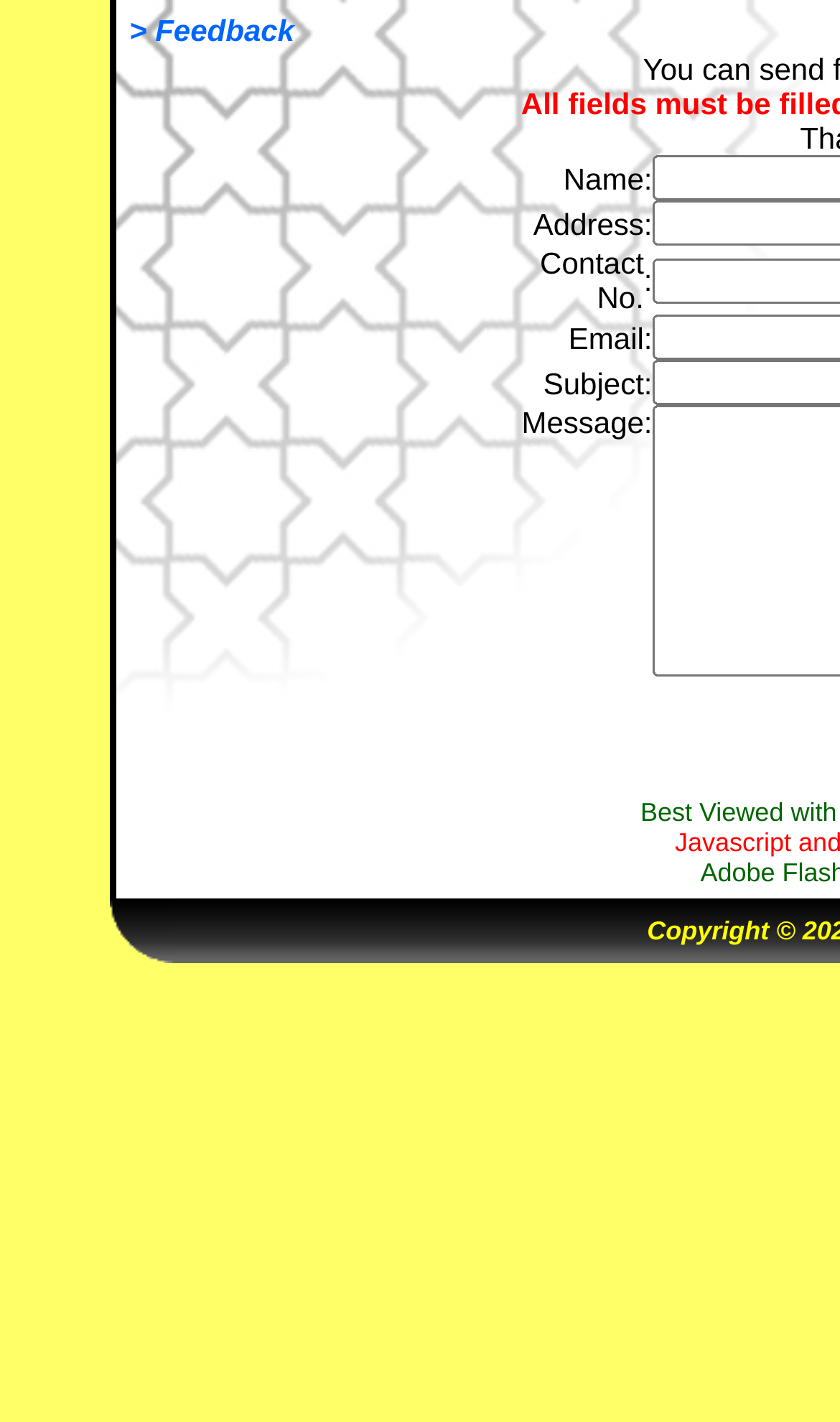Based on what you see in the screenshot, provide a thorough answer to this question: What is the purpose of the table cell with no label?

I noticed that there is a LayoutTableCell with no label, and its bounding box coordinates indicate that it is located below the feedback form. I infer that this table cell is used to create empty space or a gap between the feedback form and other elements on the webpage.